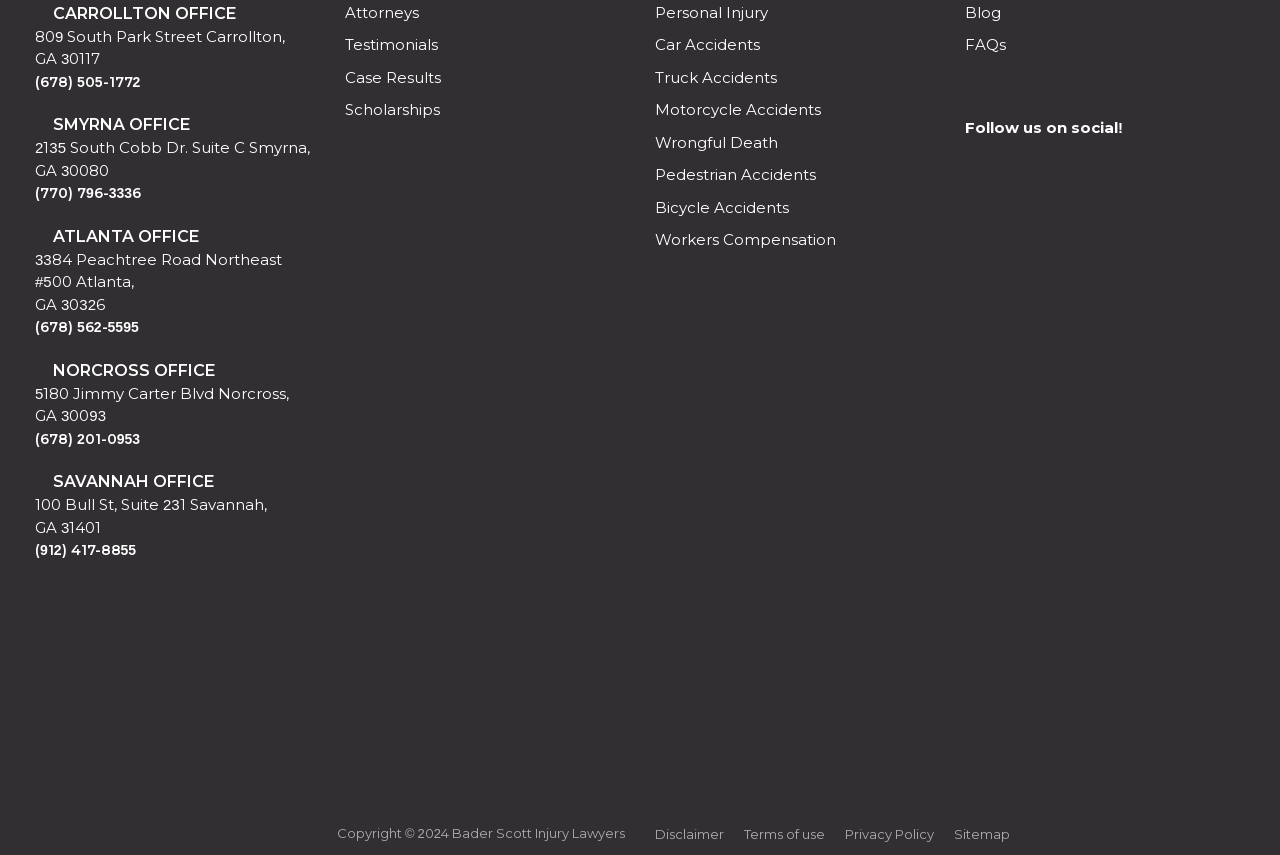Determine the bounding box coordinates for the area that needs to be clicked to fulfill this task: "View the 'Personal Injury' page". The coordinates must be given as four float numbers between 0 and 1, i.e., [left, top, right, bottom].

[0.512, 0.003, 0.6, 0.025]